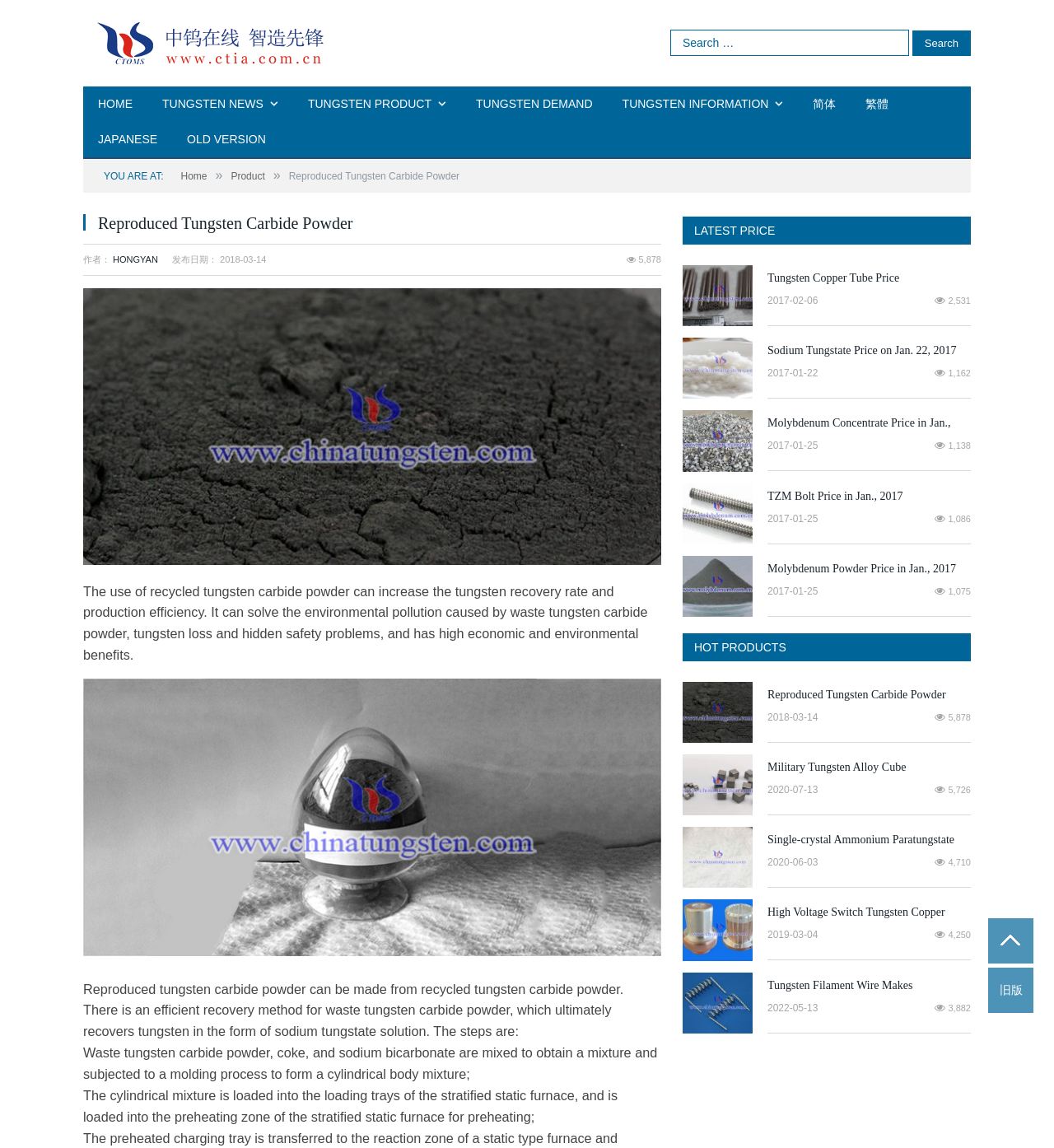Please locate and retrieve the main header text of the webpage.

Reproduced Tungsten Carbide Powder